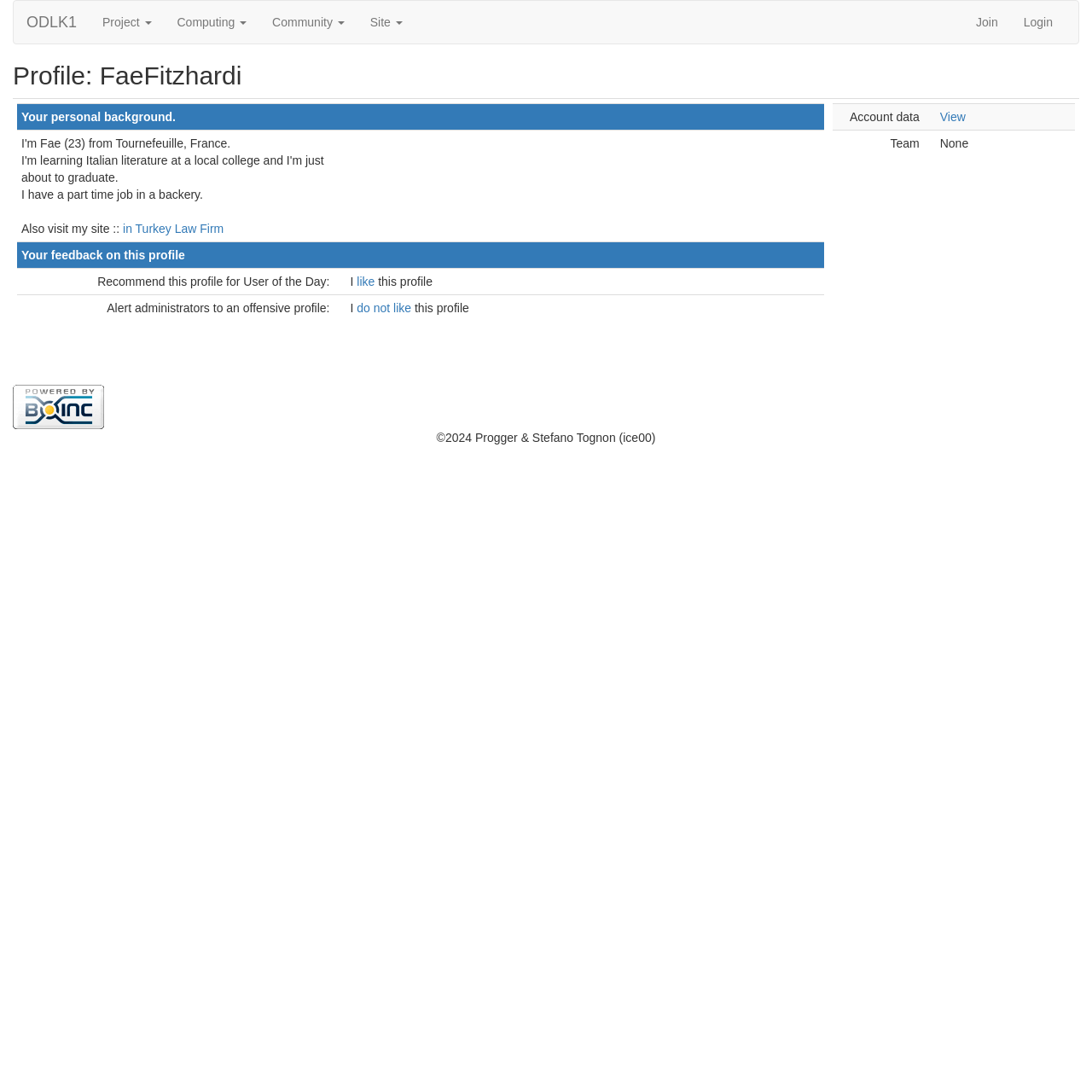Determine the bounding box for the UI element described here: "UNHRC Resolution: Threat or Opportunity?".

None